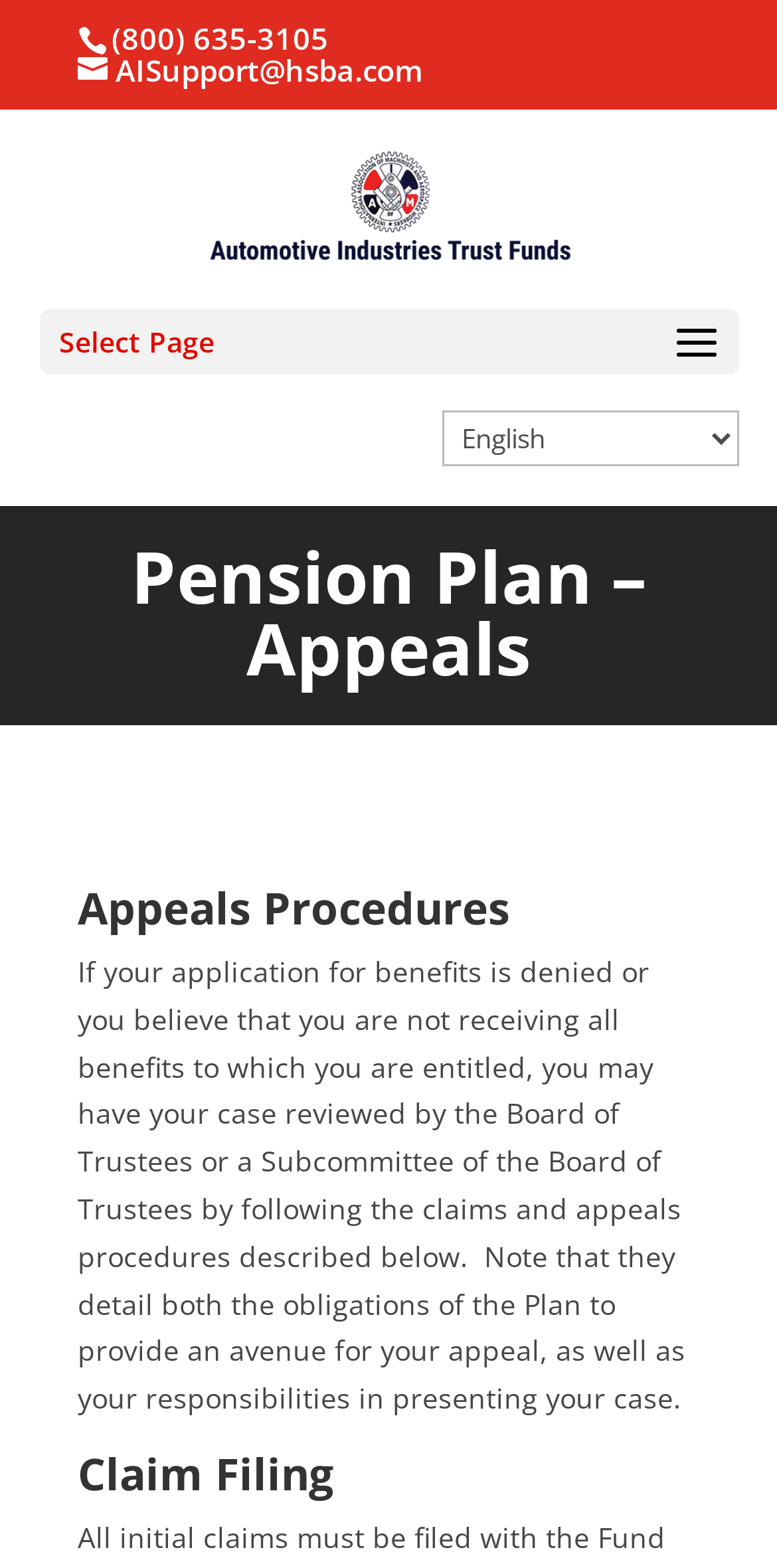What is the purpose of the claims and appeals procedures?
Carefully analyze the image and provide a thorough answer to the question.

I found the purpose of the claims and appeals procedures by reading the static text element that describes the procedures. It states that if your application for benefits is denied, you may have your case reviewed by the Board of Trustees or a Subcommittee of the Board of Trustees by following the claims and appeals procedures.